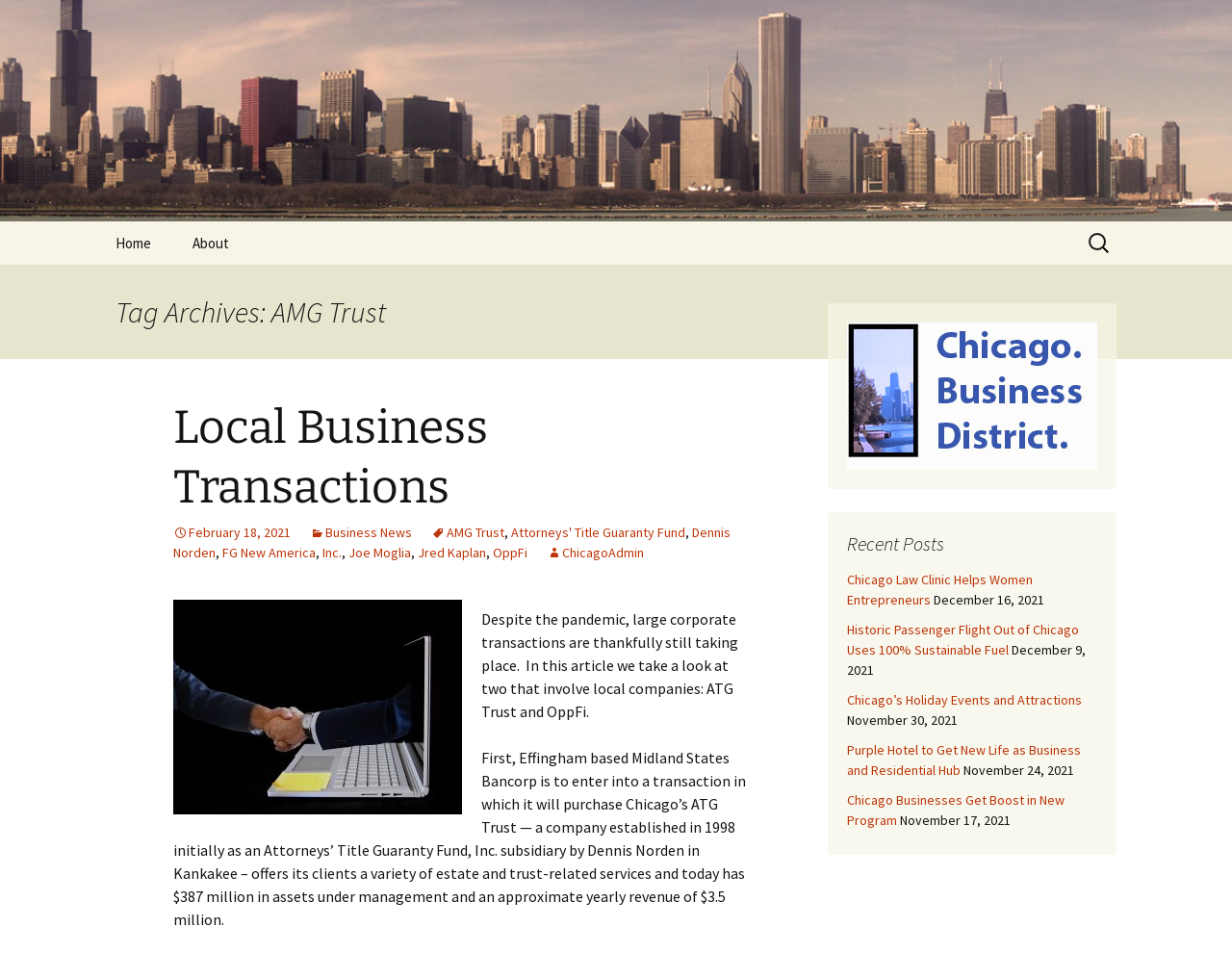Can you determine the bounding box coordinates of the area that needs to be clicked to fulfill the following instruction: "View recent post about Chicago Law Clinic Helps Women Entrepreneurs"?

[0.688, 0.599, 0.838, 0.638]